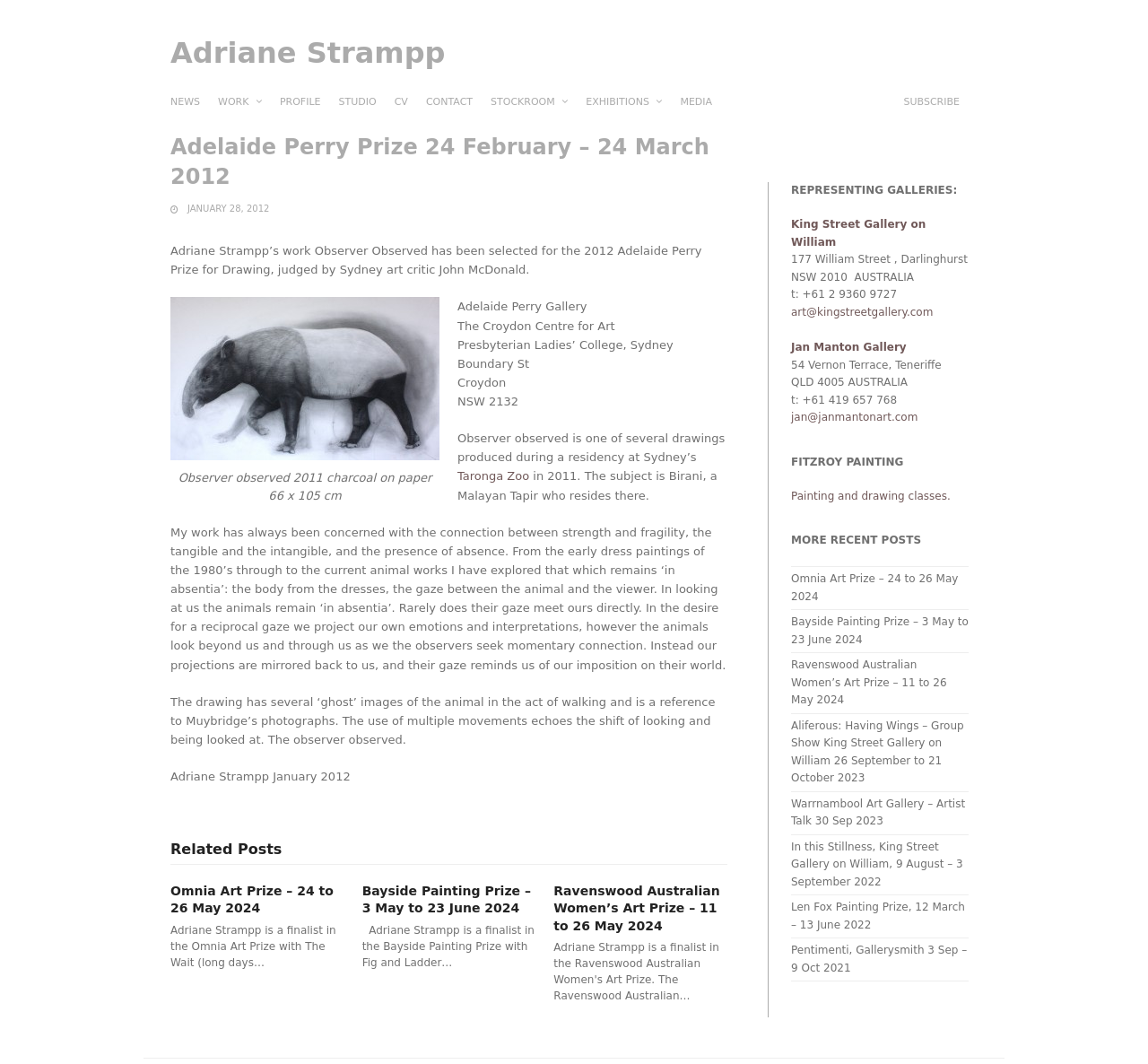Identify the title of the webpage and provide its text content.

Adelaide Perry Prize 24 February – 24 March 2012